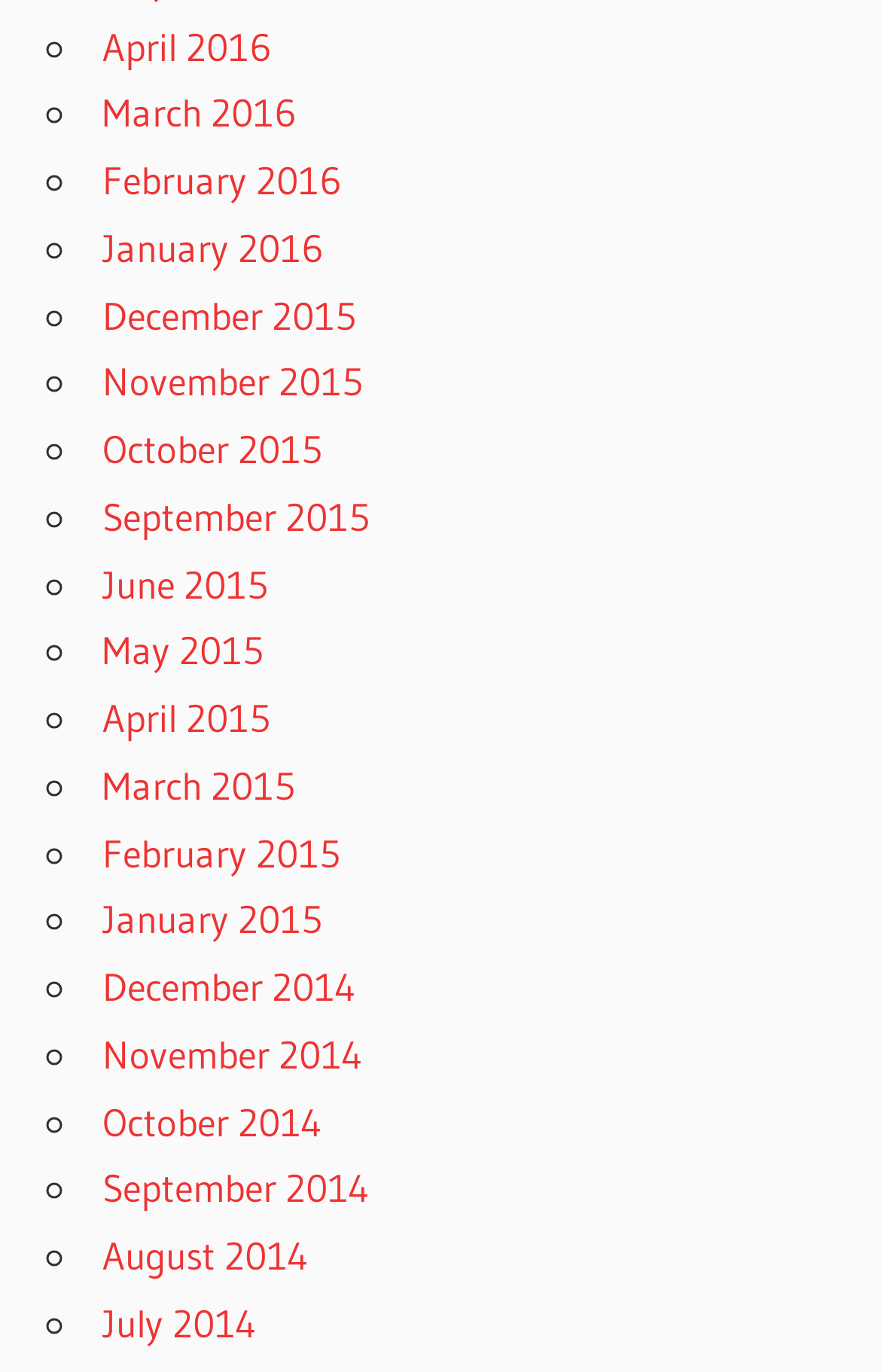Find the bounding box of the element with the following description: "January 2015". The coordinates must be four float numbers between 0 and 1, formatted as [left, top, right, bottom].

[0.116, 0.653, 0.365, 0.687]